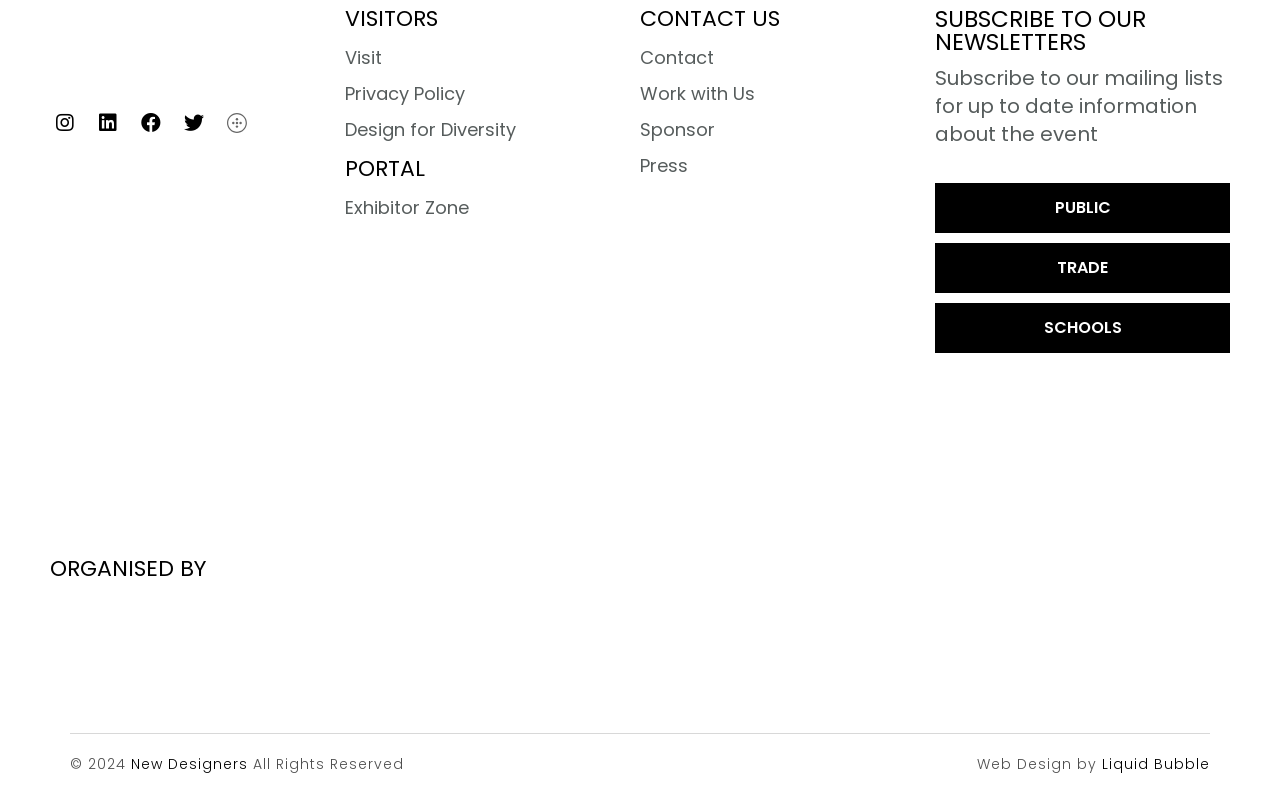Use one word or a short phrase to answer the question provided: 
What is the purpose of the 'VISITORS' section?

To provide links for visitors